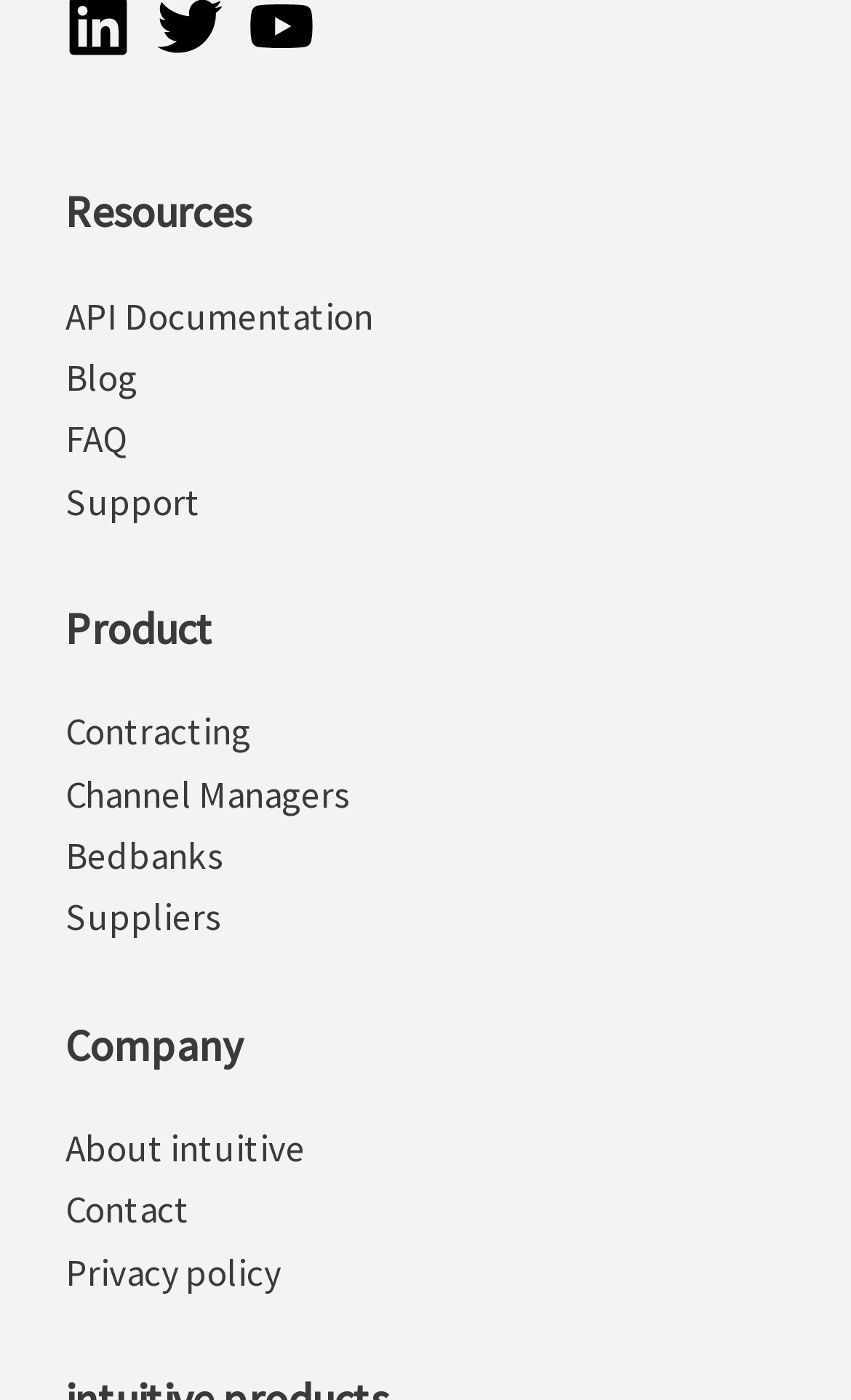Specify the bounding box coordinates of the element's region that should be clicked to achieve the following instruction: "Watch YouTube". The bounding box coordinates consist of four float numbers between 0 and 1, in the format [left, top, right, bottom].

[0.277, 0.422, 0.385, 0.487]